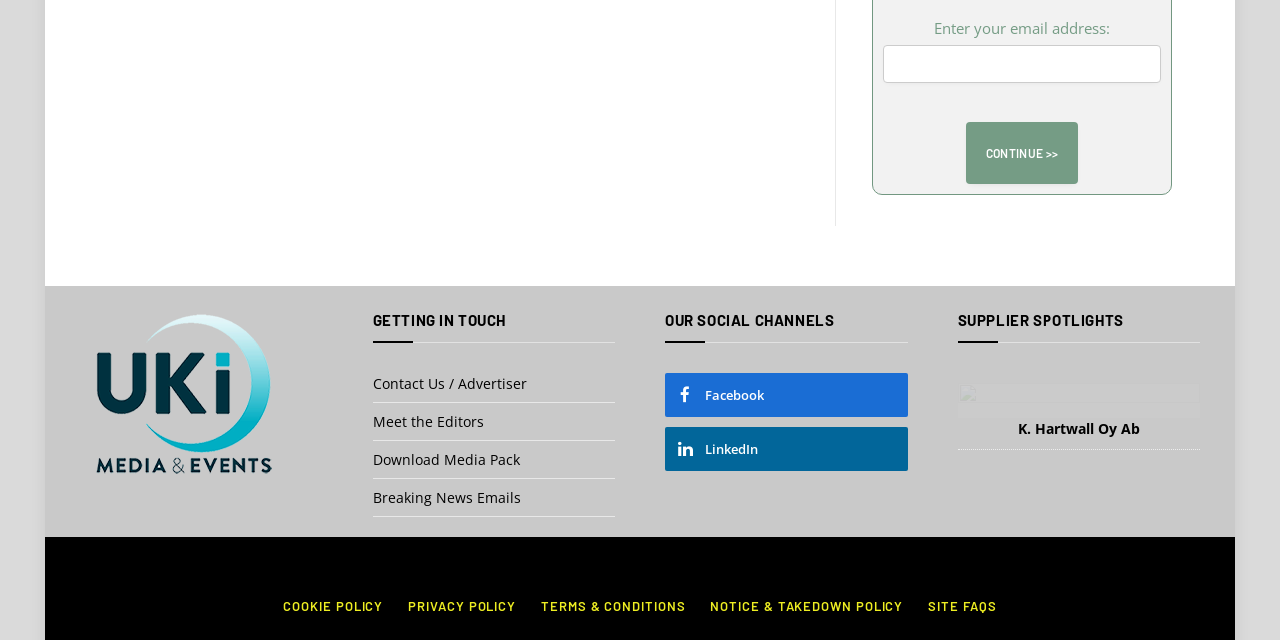Provide a thorough and detailed response to the question by examining the image: 
What is the purpose of the 'Continue >>' button?

The 'Continue >>' button is located below the textbox, and it is likely that clicking this button will submit the email address entered in the textbox, allowing the user to proceed to the next step.